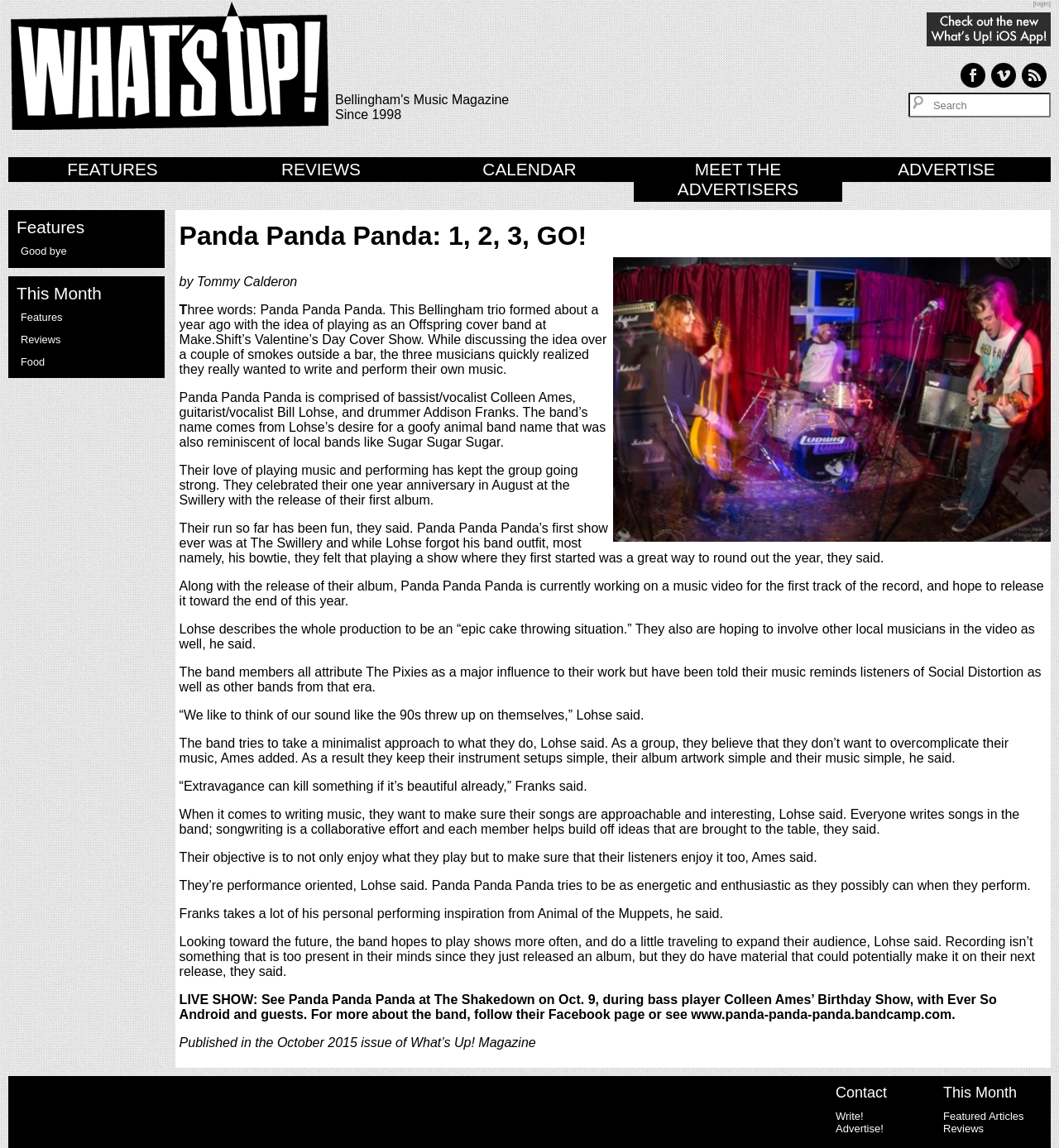Provide a brief response in the form of a single word or phrase:
What is the name of the band featured in the article?

Panda Panda Panda